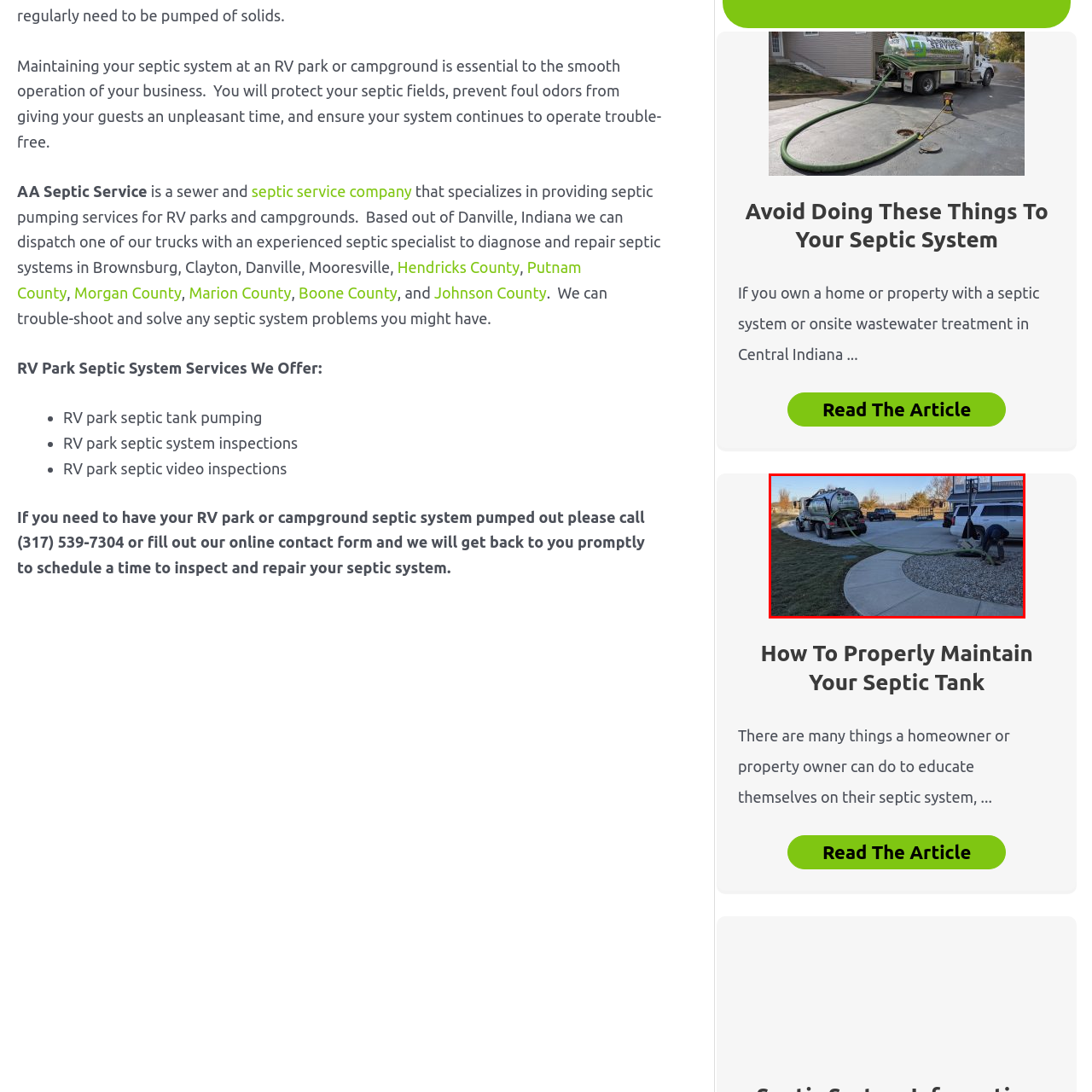What is the location of the septic system?
View the portion of the image encircled by the red bounding box and give a one-word or short phrase answer.

Campsite or RV owner's property